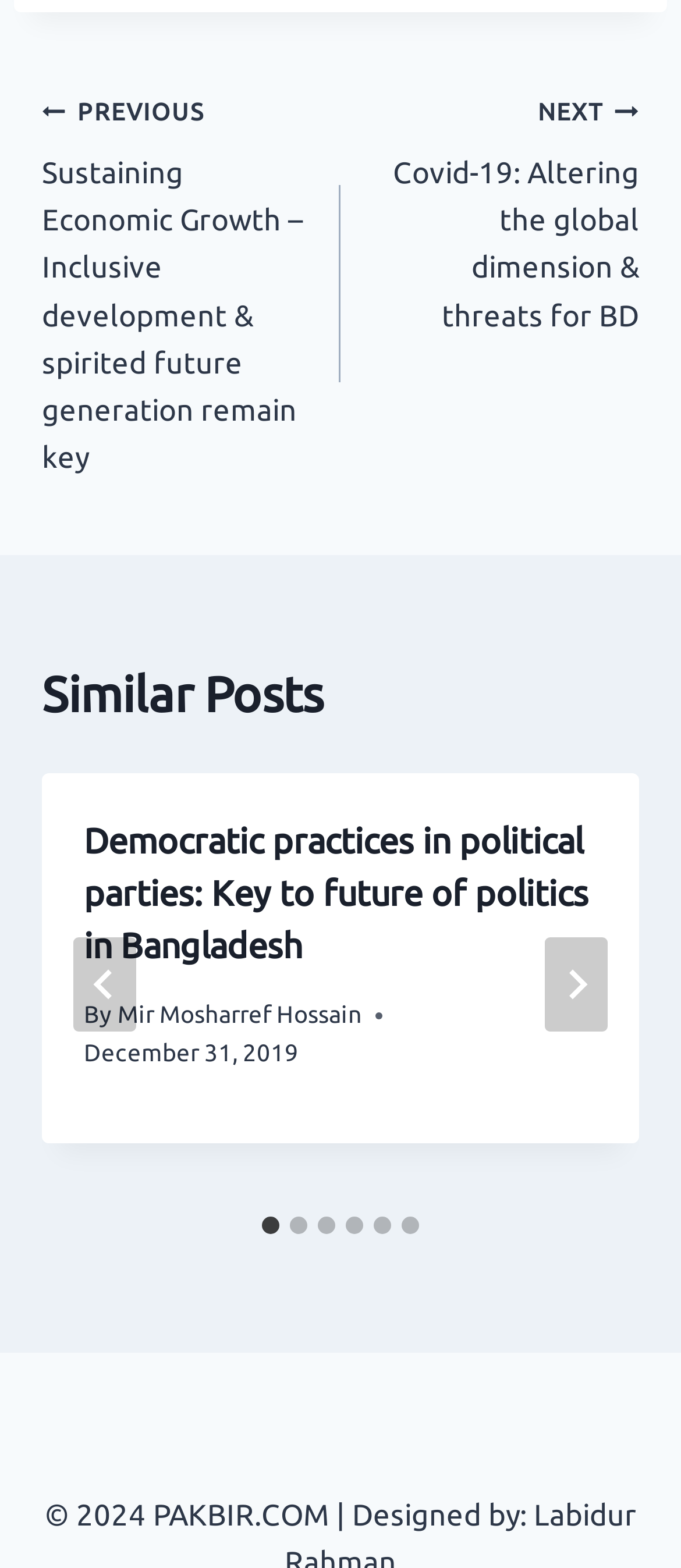Locate the bounding box coordinates of the element that needs to be clicked to carry out the instruction: "Click the menu". The coordinates should be given as four float numbers ranging from 0 to 1, i.e., [left, top, right, bottom].

None